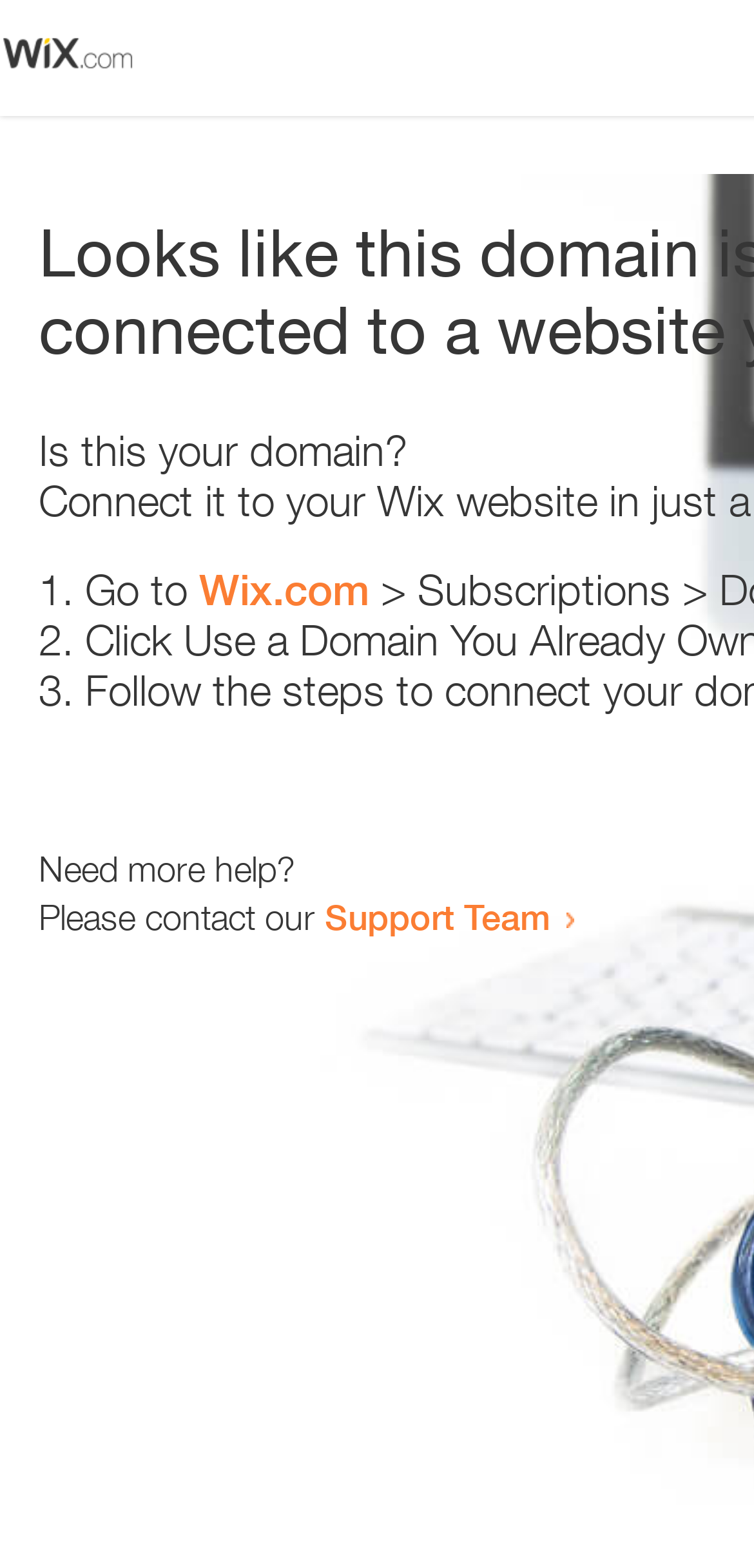What is the link below the text 'Go to'?
Based on the visual, give a brief answer using one word or a short phrase.

Wix.com